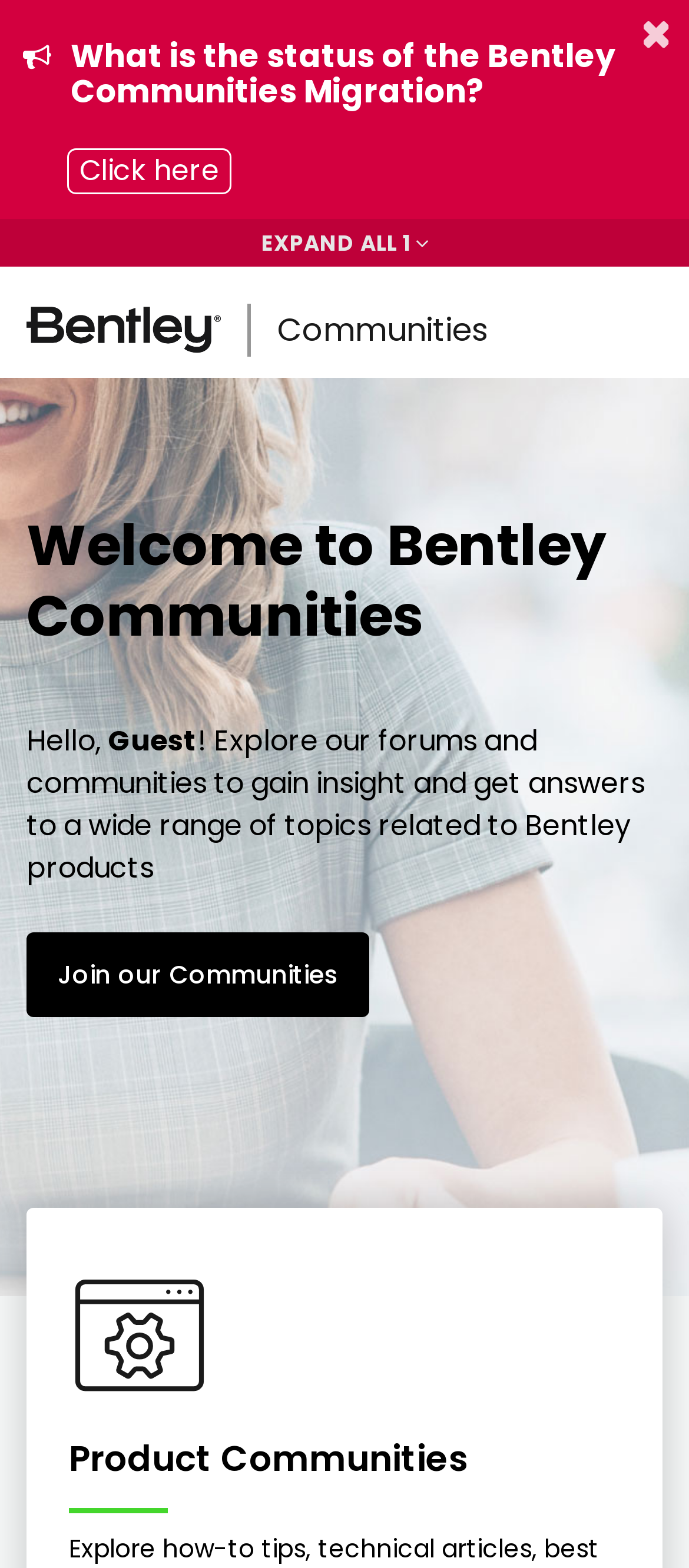Kindly determine the bounding box coordinates for the area that needs to be clicked to execute this instruction: "Go to homepage".

[0.0, 0.182, 0.359, 0.239]